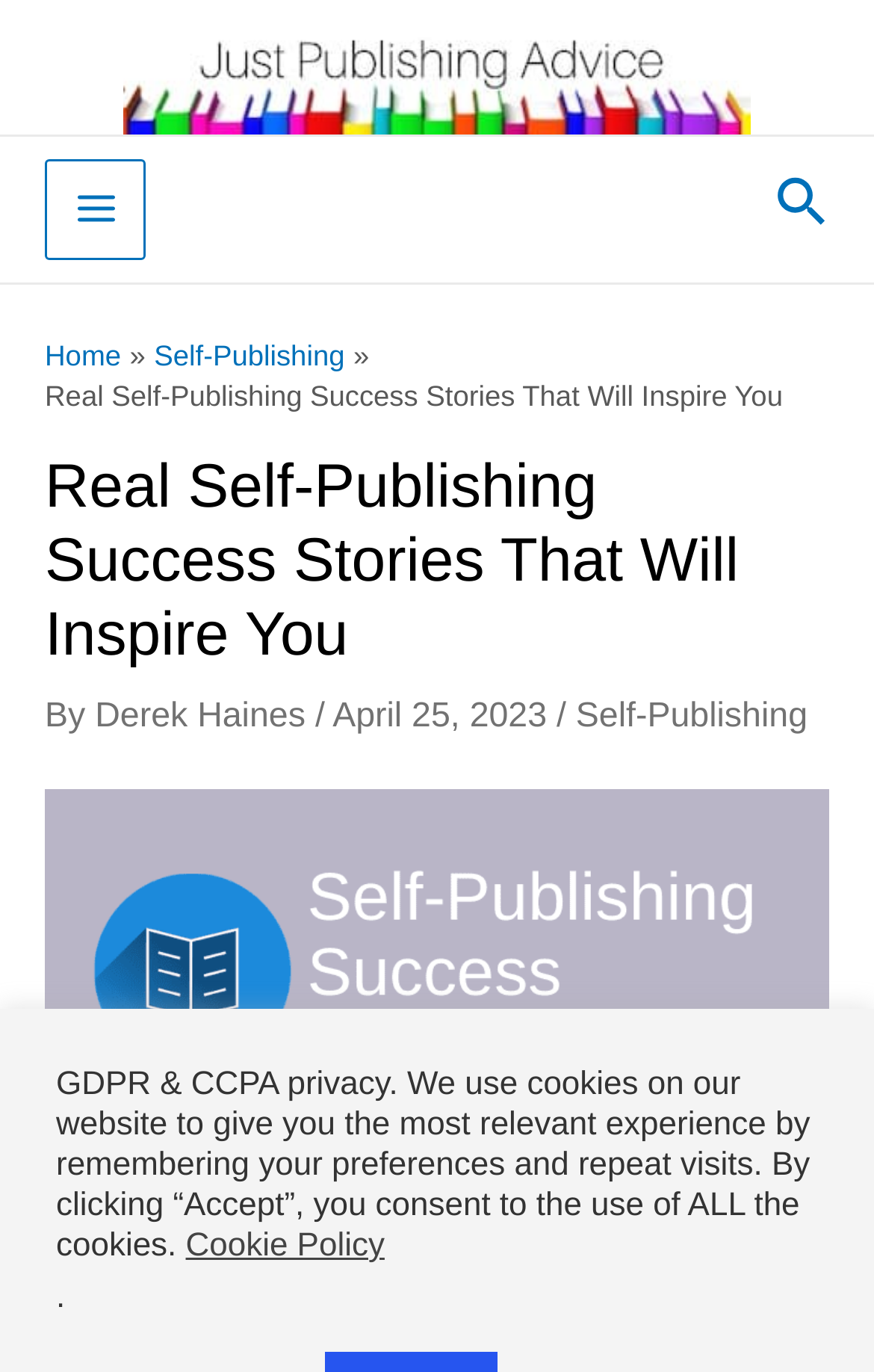Provide the bounding box coordinates of the HTML element this sentence describes: "alt="JPA Menu Logo"". The bounding box coordinates consist of four float numbers between 0 and 1, i.e., [left, top, right, bottom].

[0.141, 0.034, 0.859, 0.062]